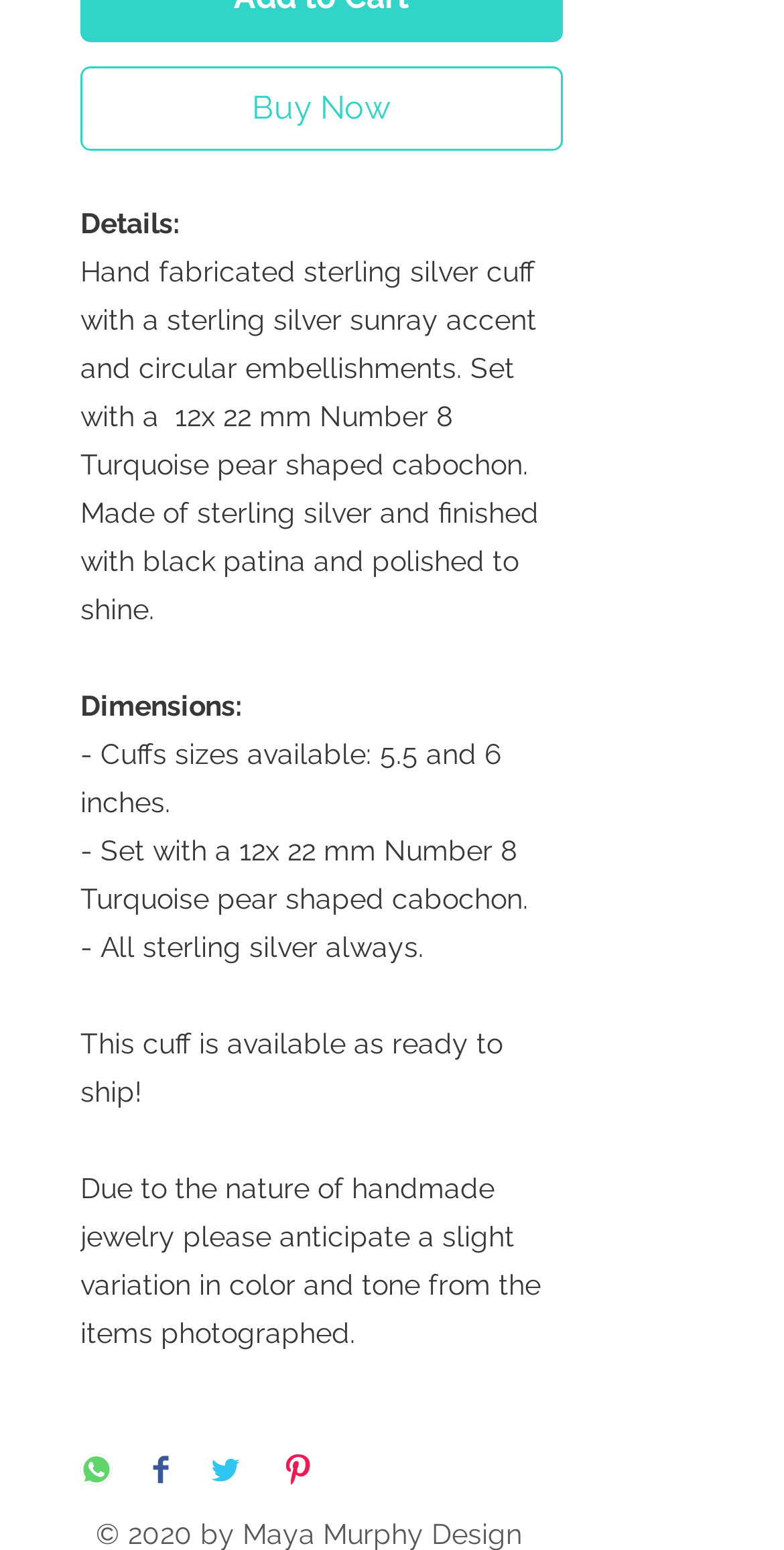How many social media platforms can the product be shared on?
Using the image, provide a concise answer in one word or a short phrase.

4